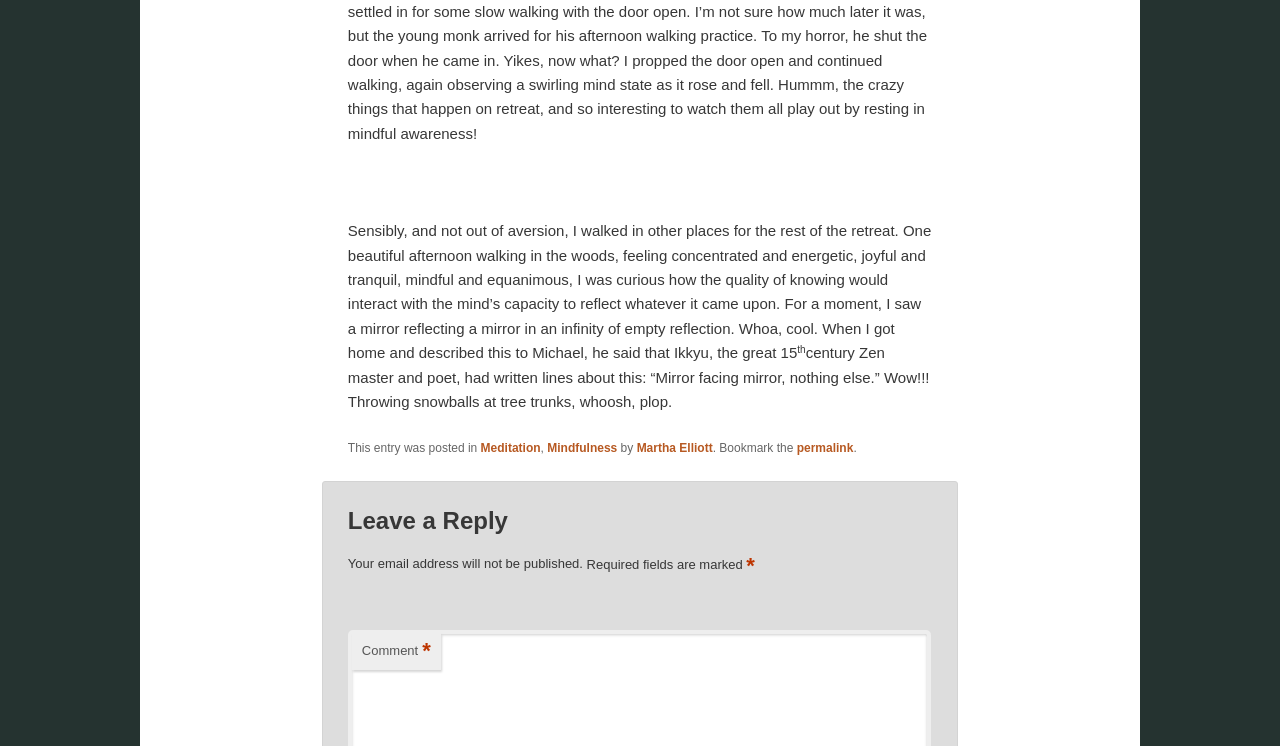What is the policy regarding email addresses in the comments section?
Based on the image, provide your answer in one word or phrase.

Will not be published